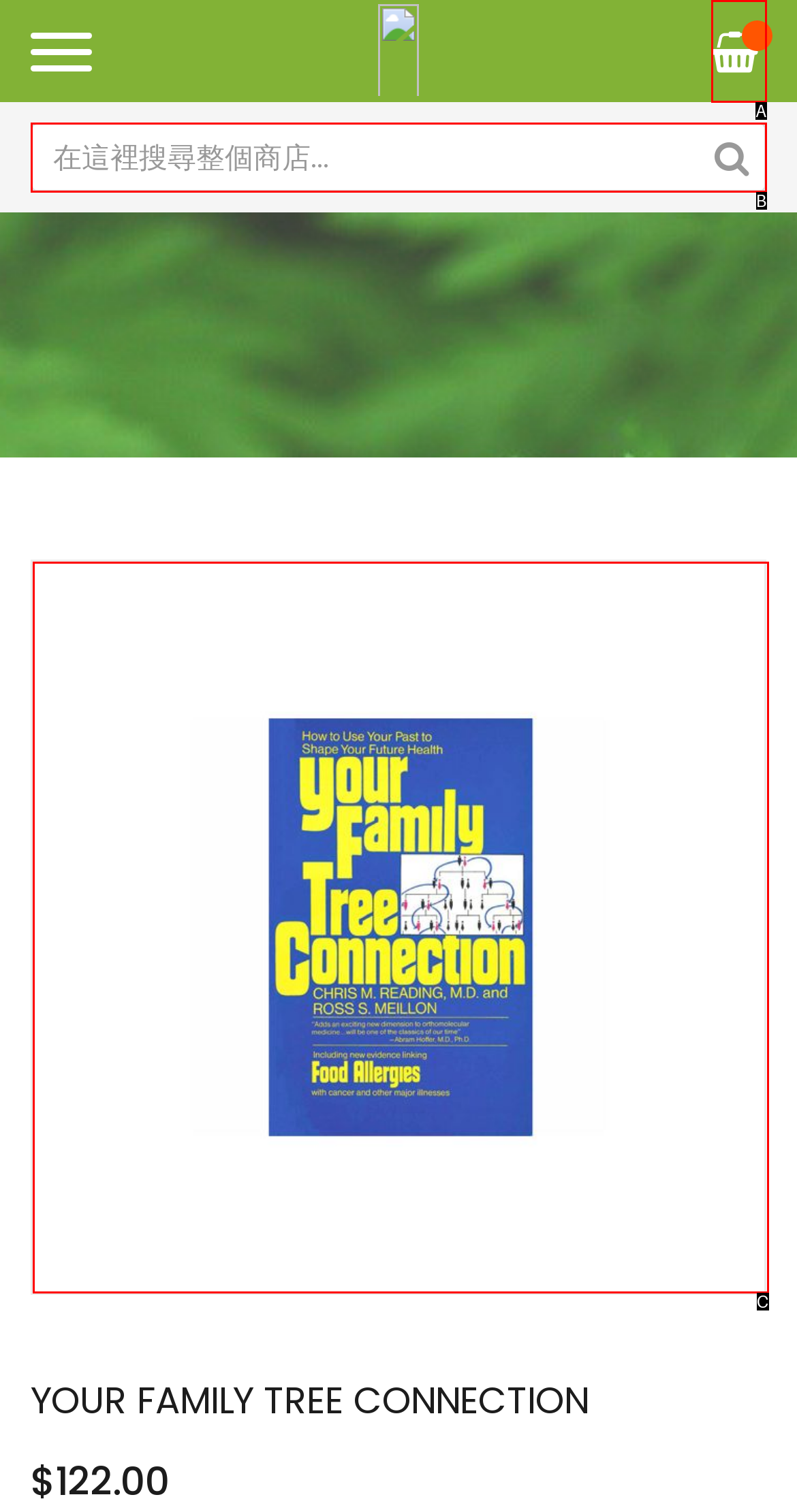Select the letter of the UI element that best matches: YOUR FAMILY TREE CONNECTION
Answer with the letter of the correct option directly.

C